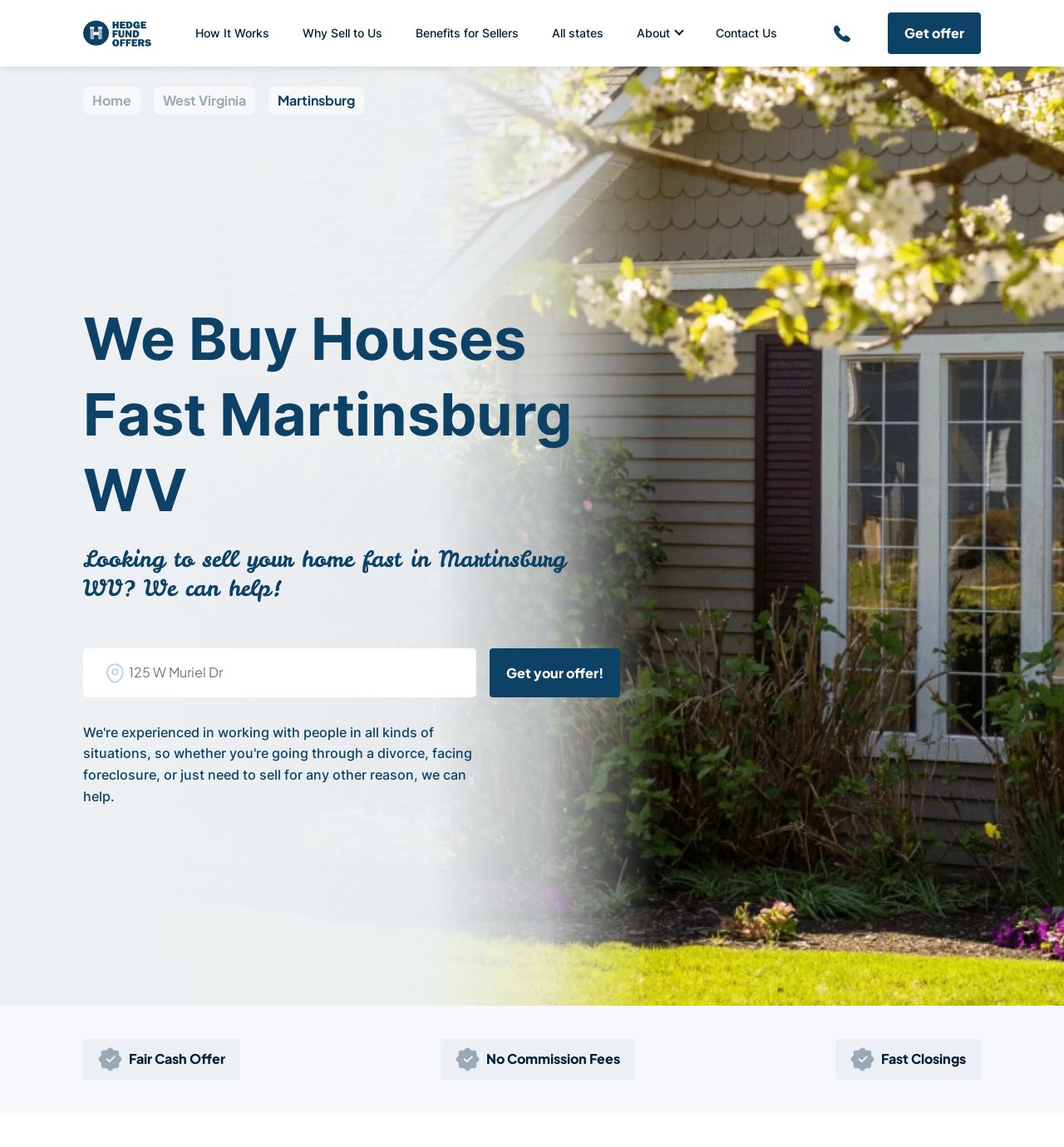Locate the bounding box coordinates of the region to be clicked to comply with the following instruction: "Click on 'Contact Us'". The coordinates must be four float numbers between 0 and 1, in the form [left, top, right, bottom].

[0.657, 0.015, 0.746, 0.043]